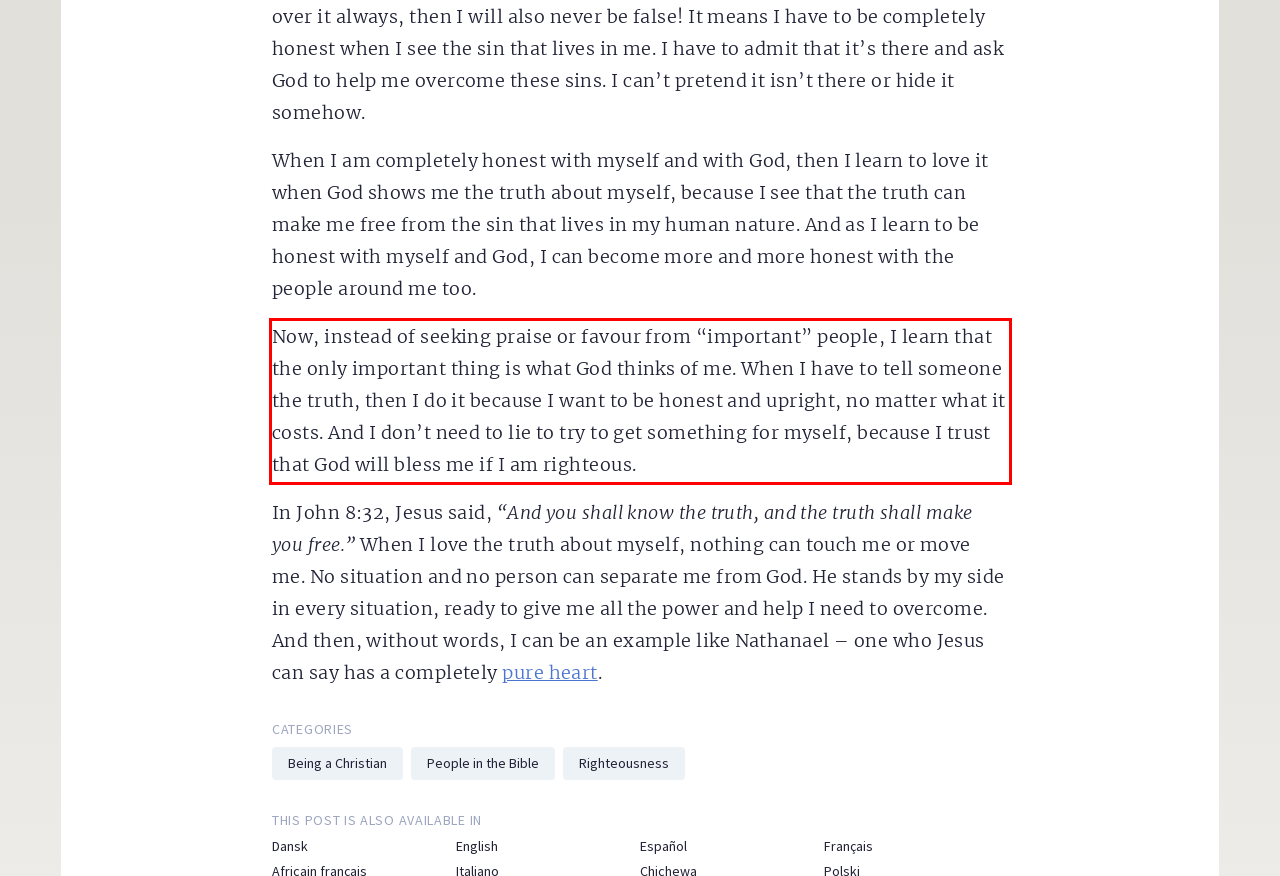Identify and extract the text within the red rectangle in the screenshot of the webpage.

Now, instead of seeking praise or favour from “important” people, I learn that the only important thing is what God thinks of me. When I have to tell someone the truth, then I do it because I want to be honest and upright, no matter what it costs. And I don’t need to lie to try to get something for myself, because I trust that God will bless me if I am righteous.